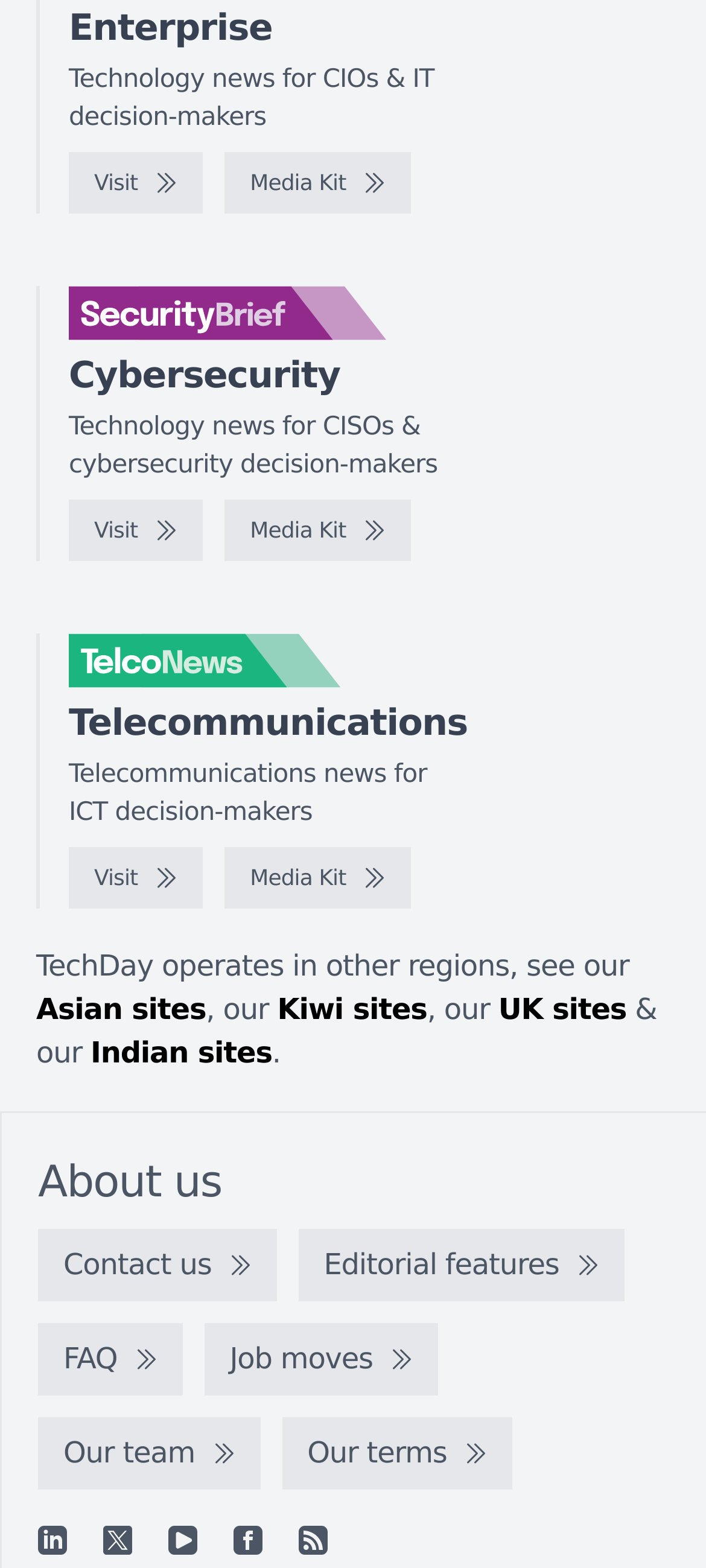Review the image closely and give a comprehensive answer to the question: How many logos are displayed on the webpage?

I counted the number of logo images on the webpage, which are 'SecurityBrief logo', 'TelcoNews logo', and the logo next to 'Enterprise' text.